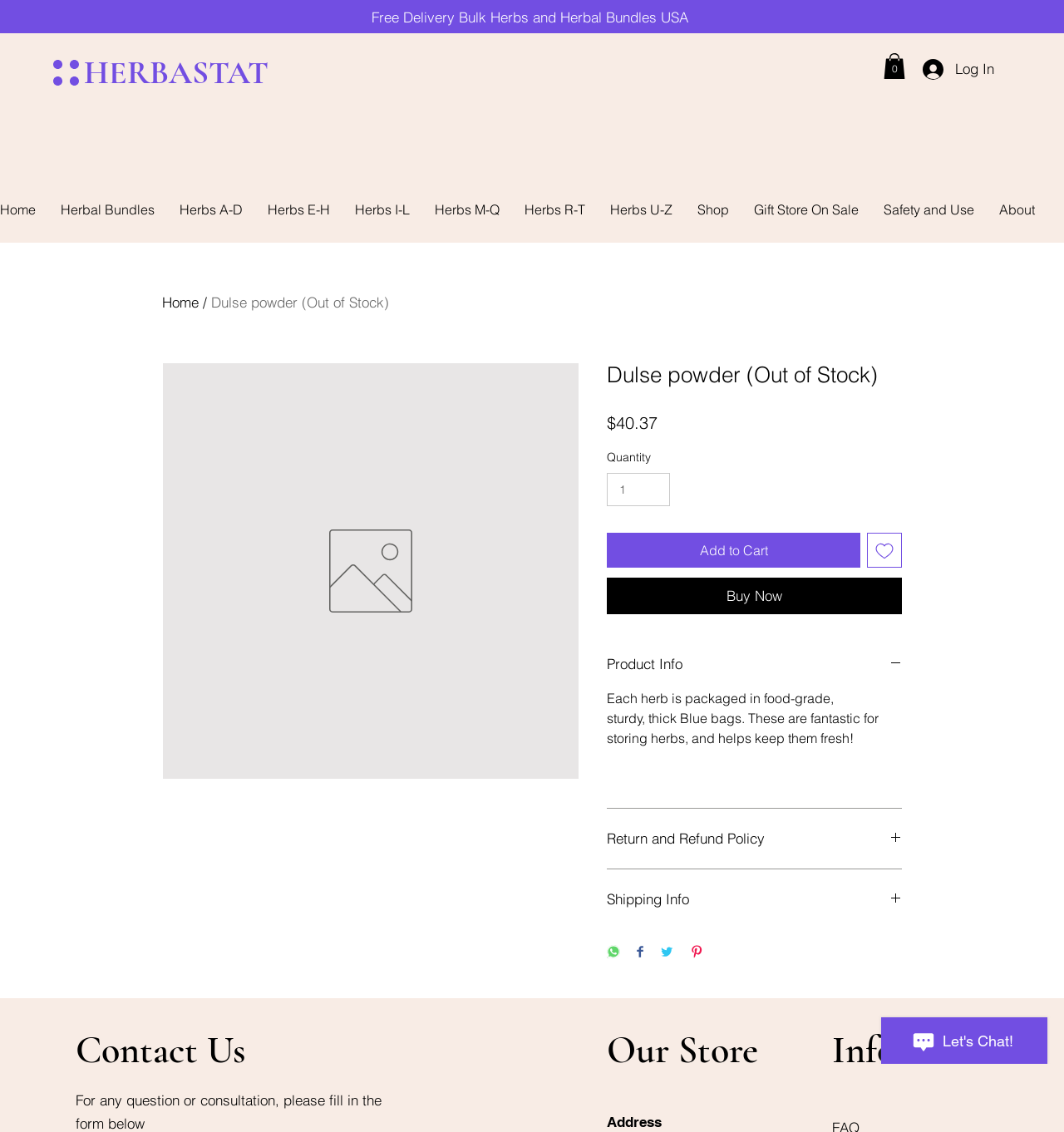Bounding box coordinates are specified in the format (top-left x, top-left y, bottom-right x, bottom-right y). All values are floating point numbers bounded between 0 and 1. Please provide the bounding box coordinate of the region this sentence describes: About

[0.927, 0.156, 0.984, 0.214]